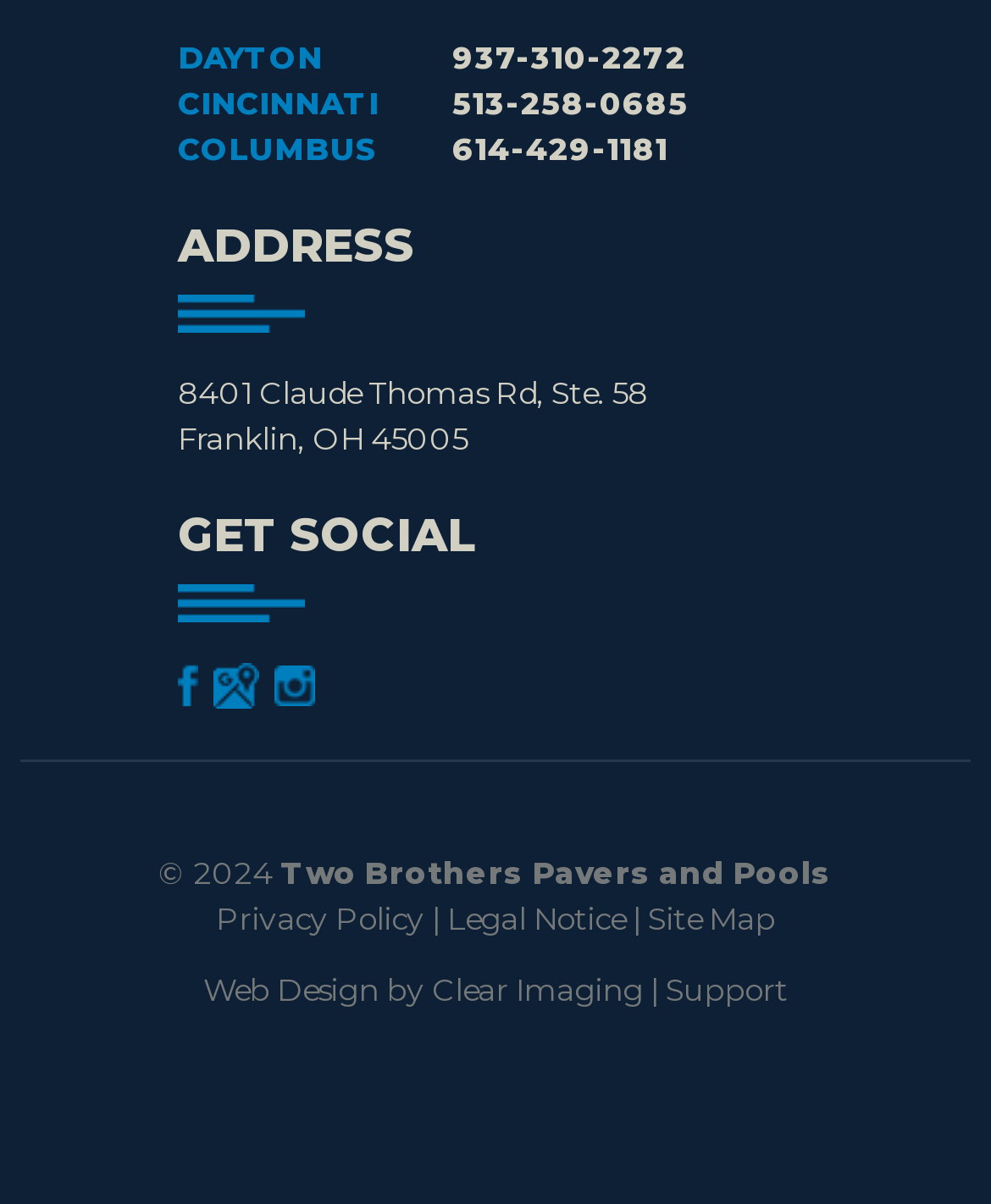Extract the bounding box coordinates for the UI element described by the text: "Login". The coordinates should be in the form of [left, top, right, bottom] with values between 0 and 1.

None